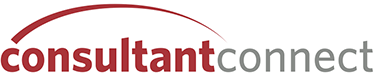Offer a detailed explanation of the image's components.

The image features the logo of "Consultant Connect," which is prominently designed to foster connections between economic developers and location consultants. The logo emphasizes the word "consultant" in a bold red font, while "connect" is styled in a sleek gray typeface. This distinct branding encapsulates the organization's mission of bridging the gap between two critical sectors in economic development. The overall design conveys professionalism and collaboration, reflecting the service’s commitment to providing valuable insights and fostering lasting partnerships in the industry.